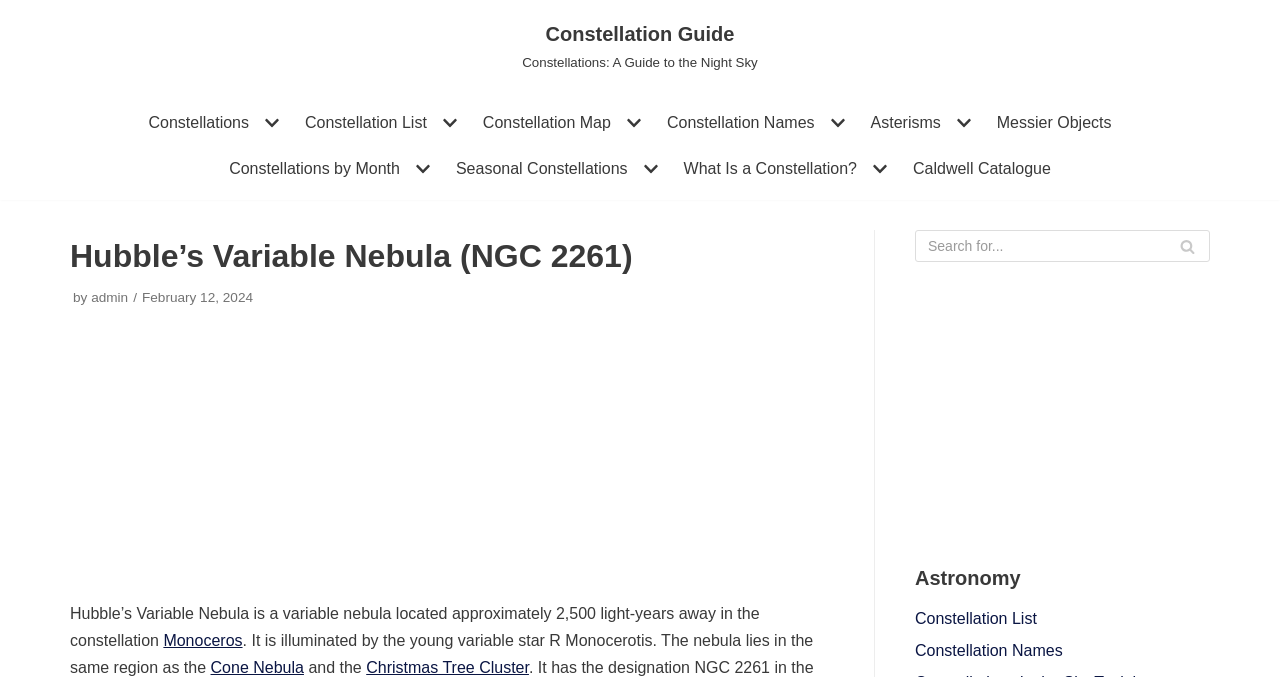Please specify the bounding box coordinates of the region to click in order to perform the following instruction: "Go to the 'Constellation List' page".

[0.715, 0.901, 0.81, 0.926]